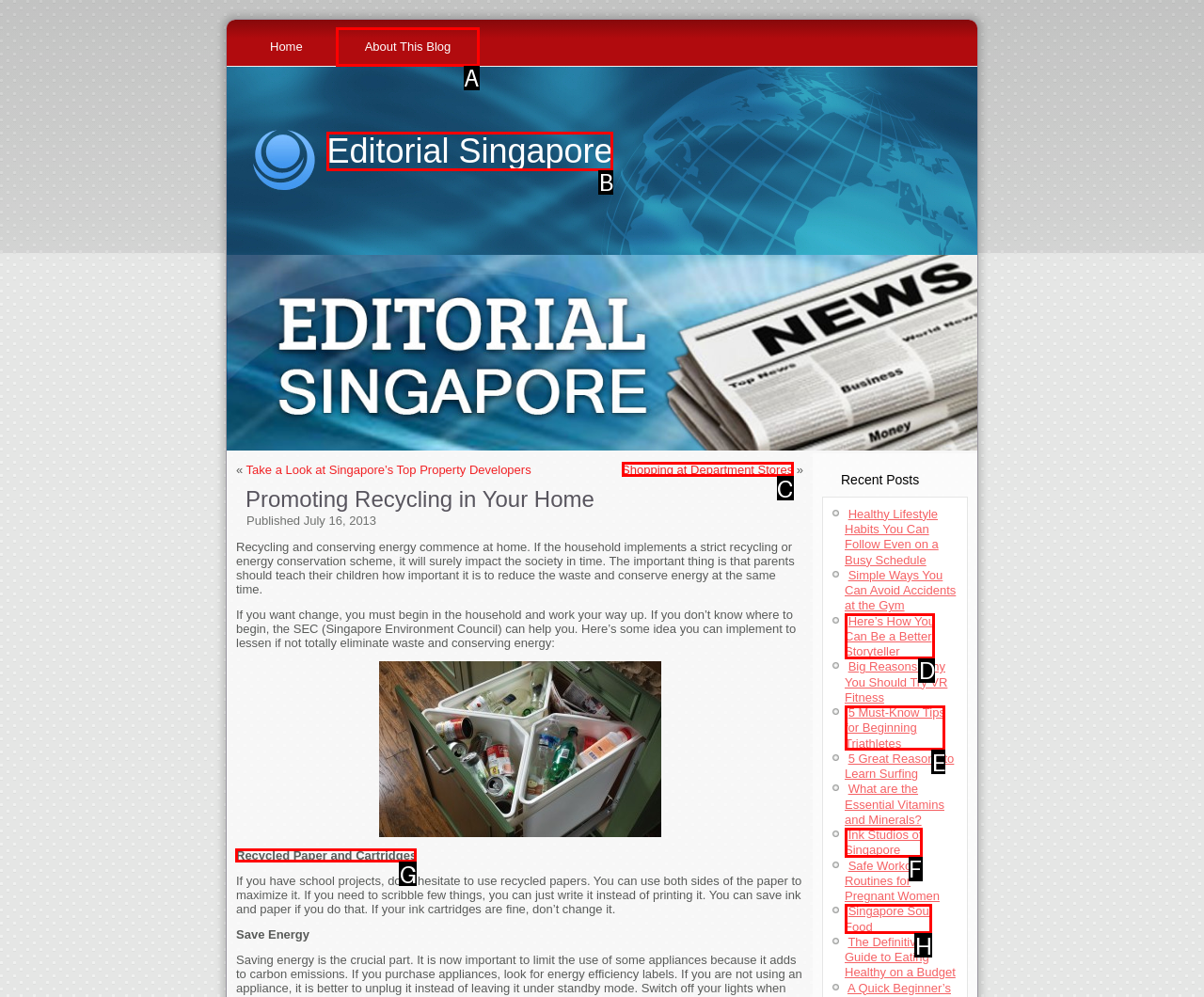From the given options, tell me which letter should be clicked to complete this task: Learn about 'Recycled Paper and Cartridges'
Answer with the letter only.

G